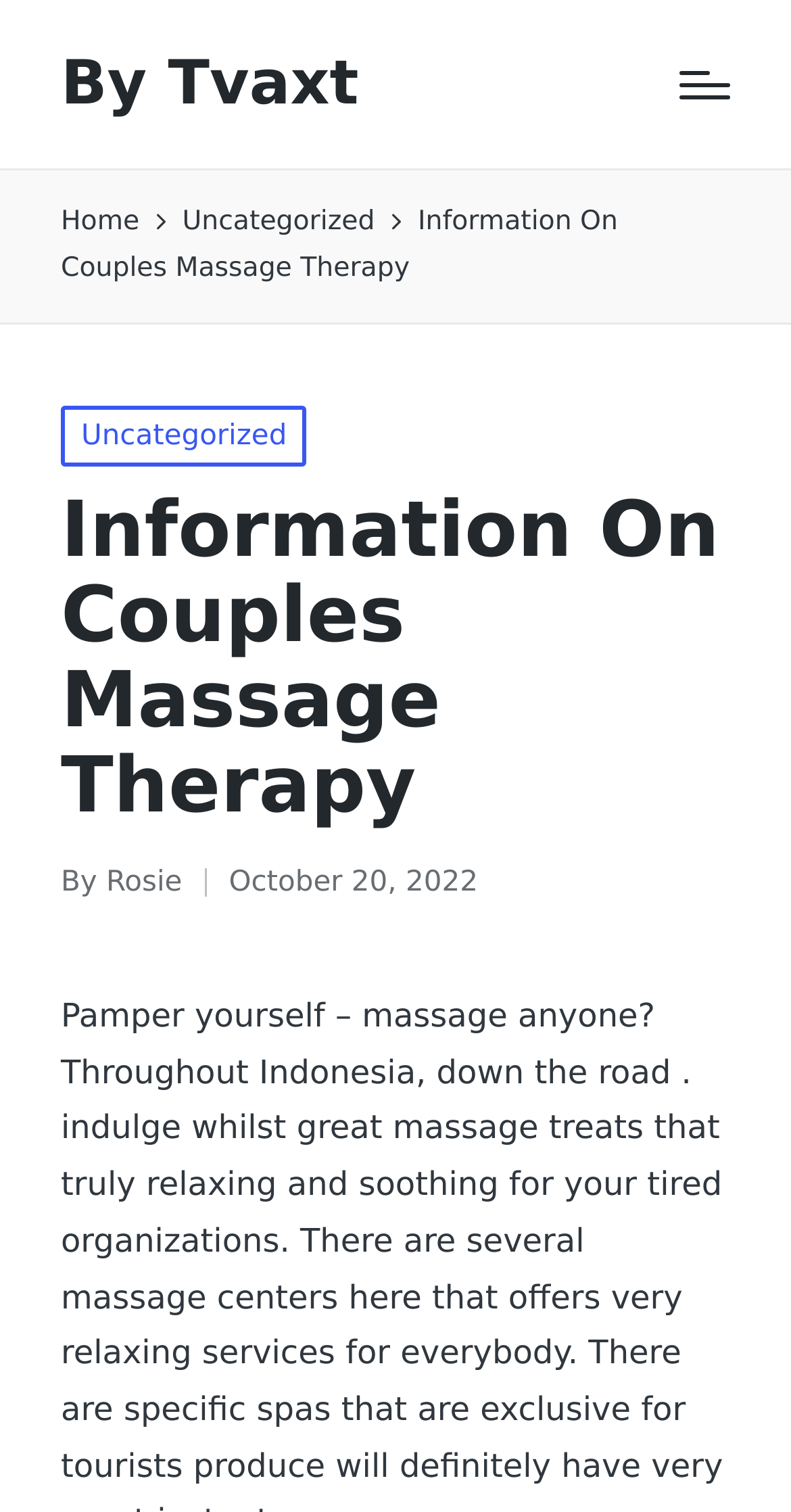Find the bounding box coordinates for the element described here: "aria-label="Menu"".

[0.859, 0.046, 0.923, 0.065]